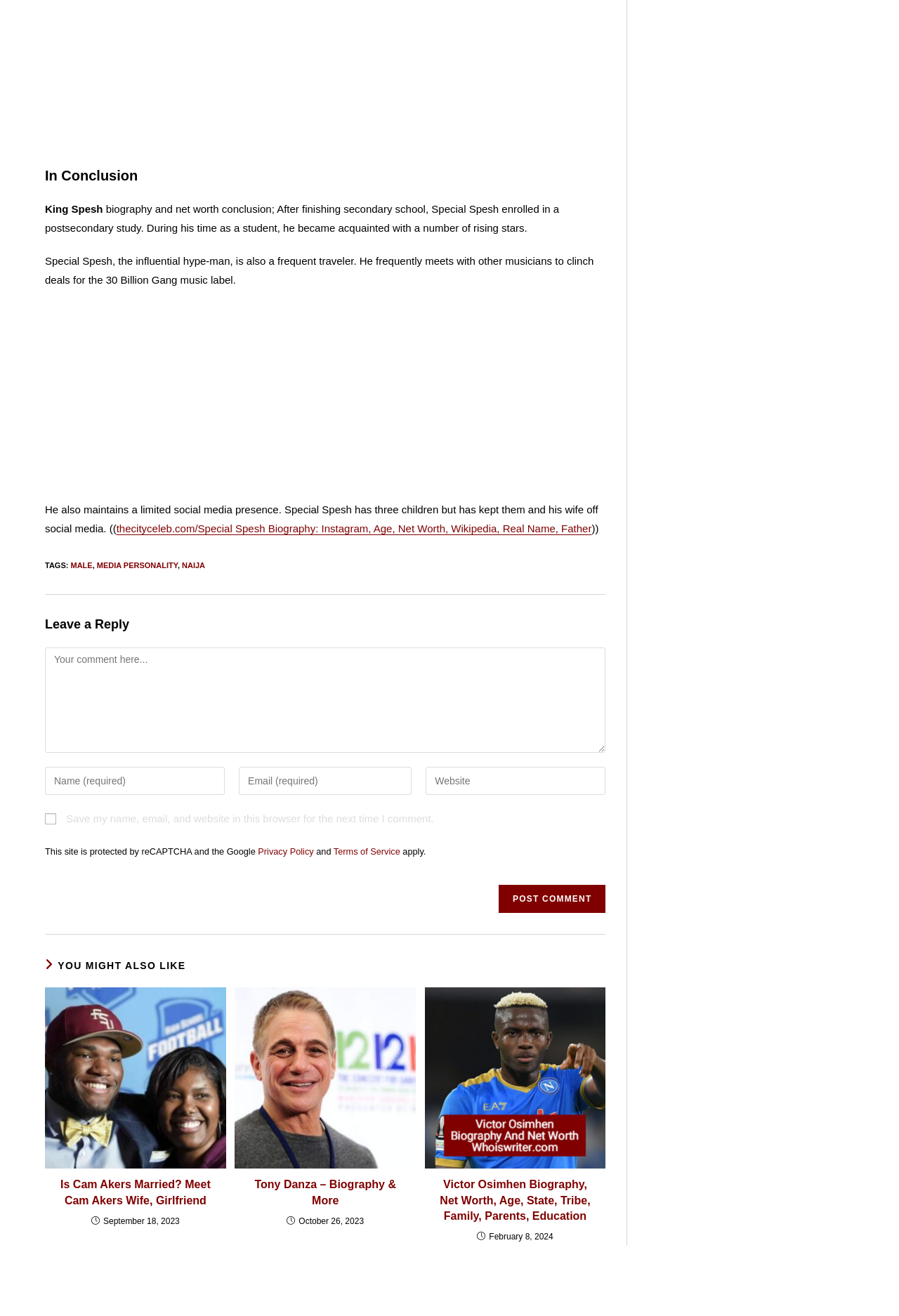Kindly respond to the following question with a single word or a brief phrase: 
What is the purpose of the textbox at the bottom of the page?

To comment